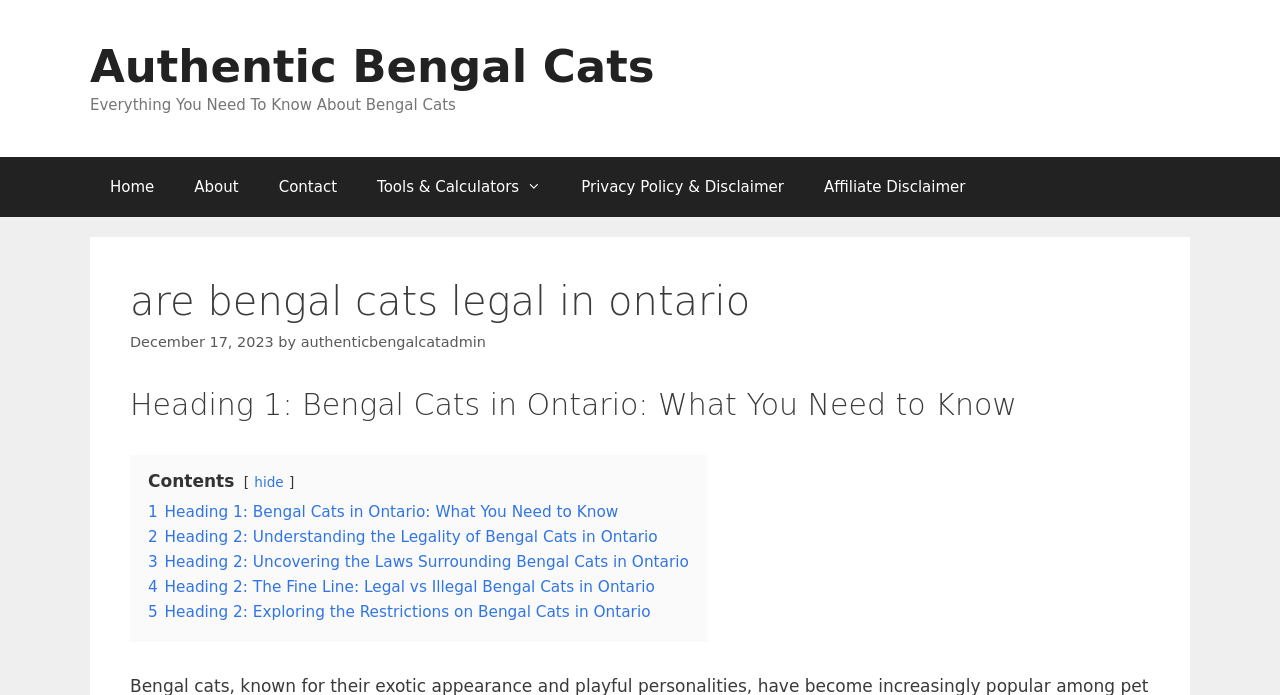Please identify the bounding box coordinates of the element I should click to complete this instruction: 'go to home page'. The coordinates should be given as four float numbers between 0 and 1, like this: [left, top, right, bottom].

[0.07, 0.225, 0.136, 0.312]